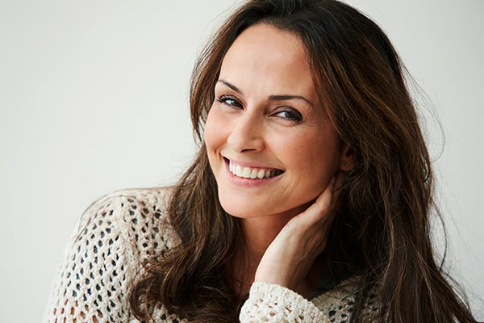What is the woman's hair type?
Based on the image, give a one-word or short phrase answer.

wavy